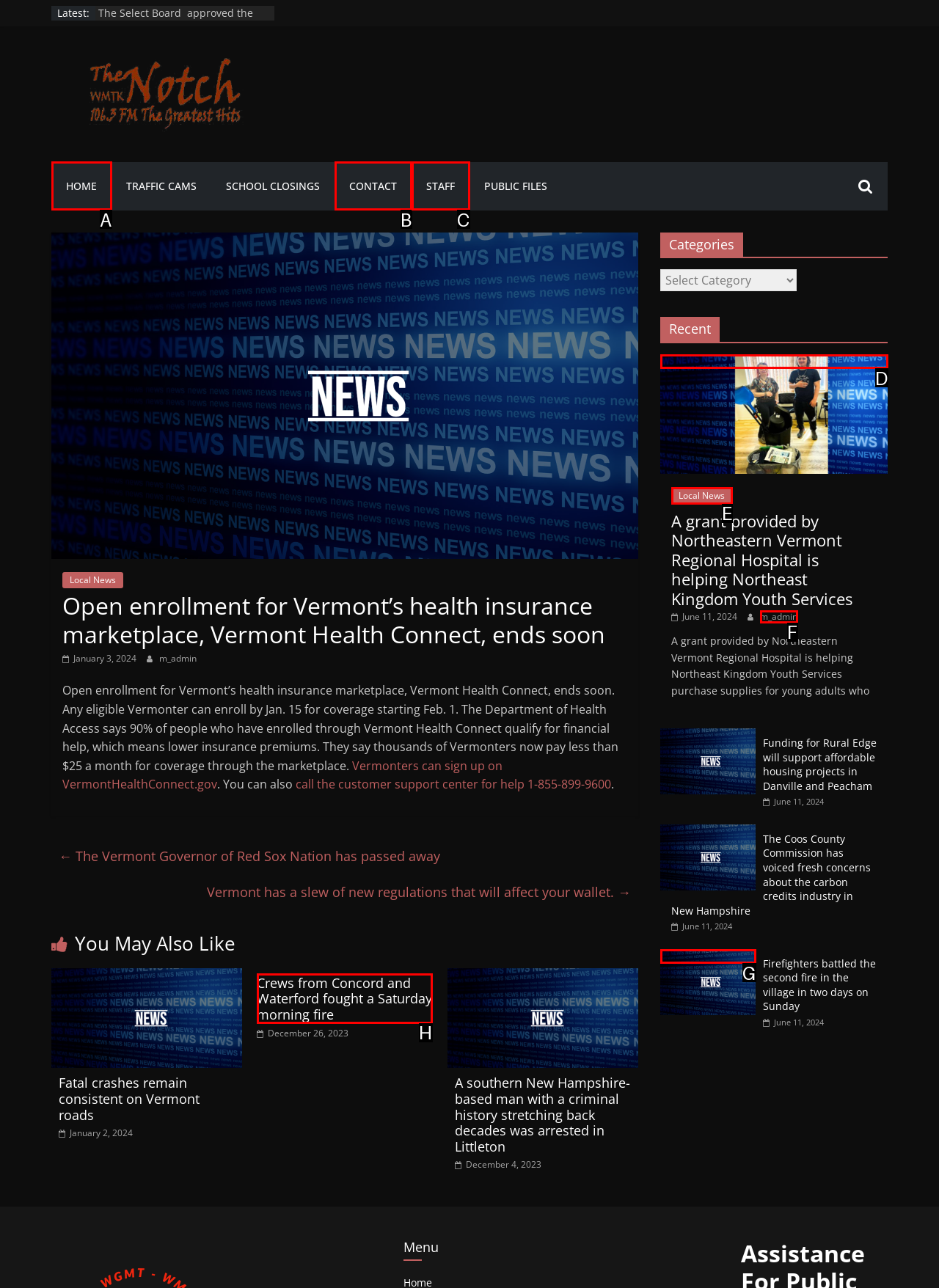Determine which option matches the element description: Staff
Answer using the letter of the correct option.

C